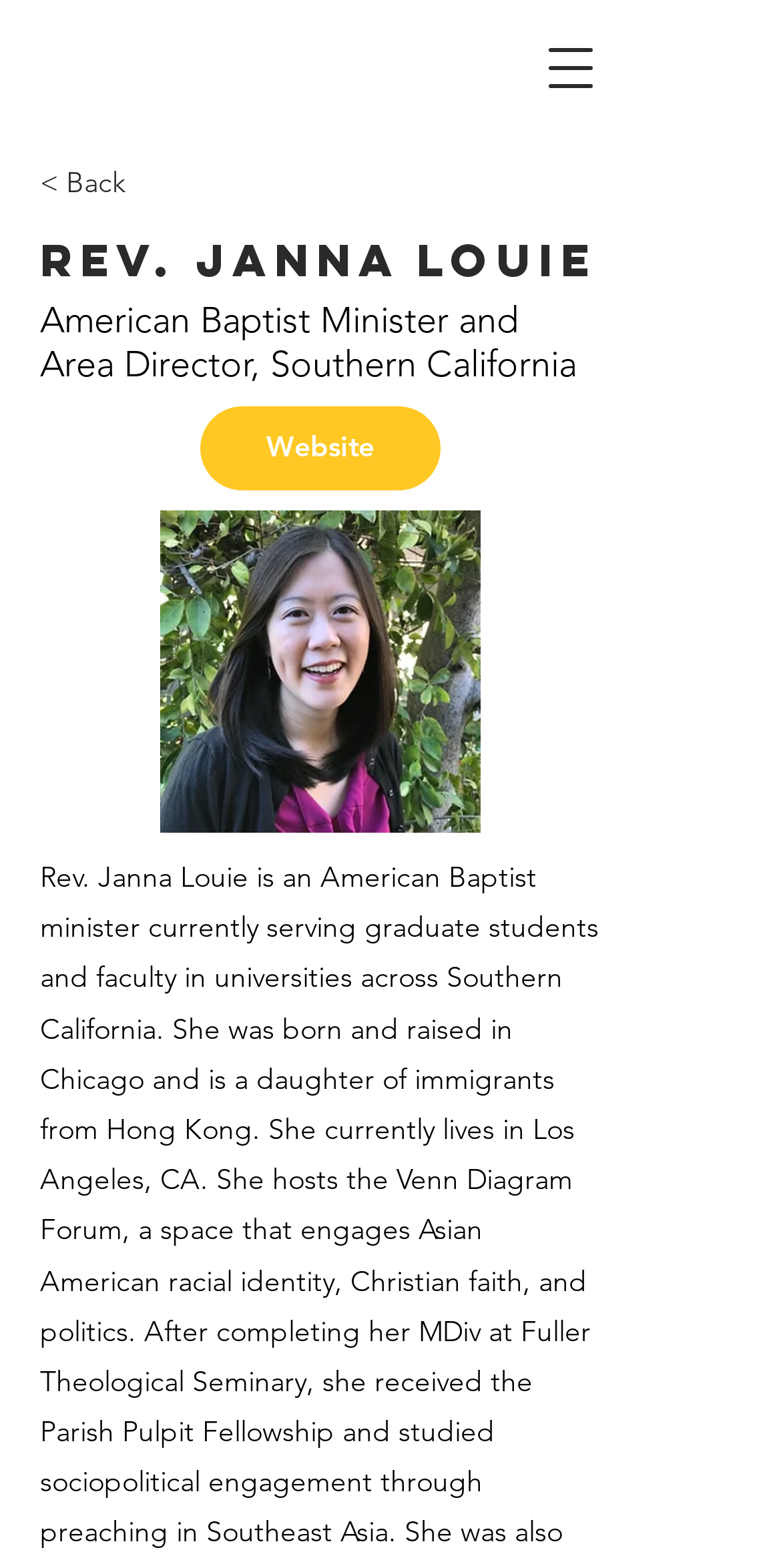What is the purpose of the button with the text 'Open navigation menu'?
Based on the content of the image, thoroughly explain and answer the question.

The button with the text 'Open navigation menu' has a hasPopup property set to dialog, indicating that it is used to open a navigation menu.